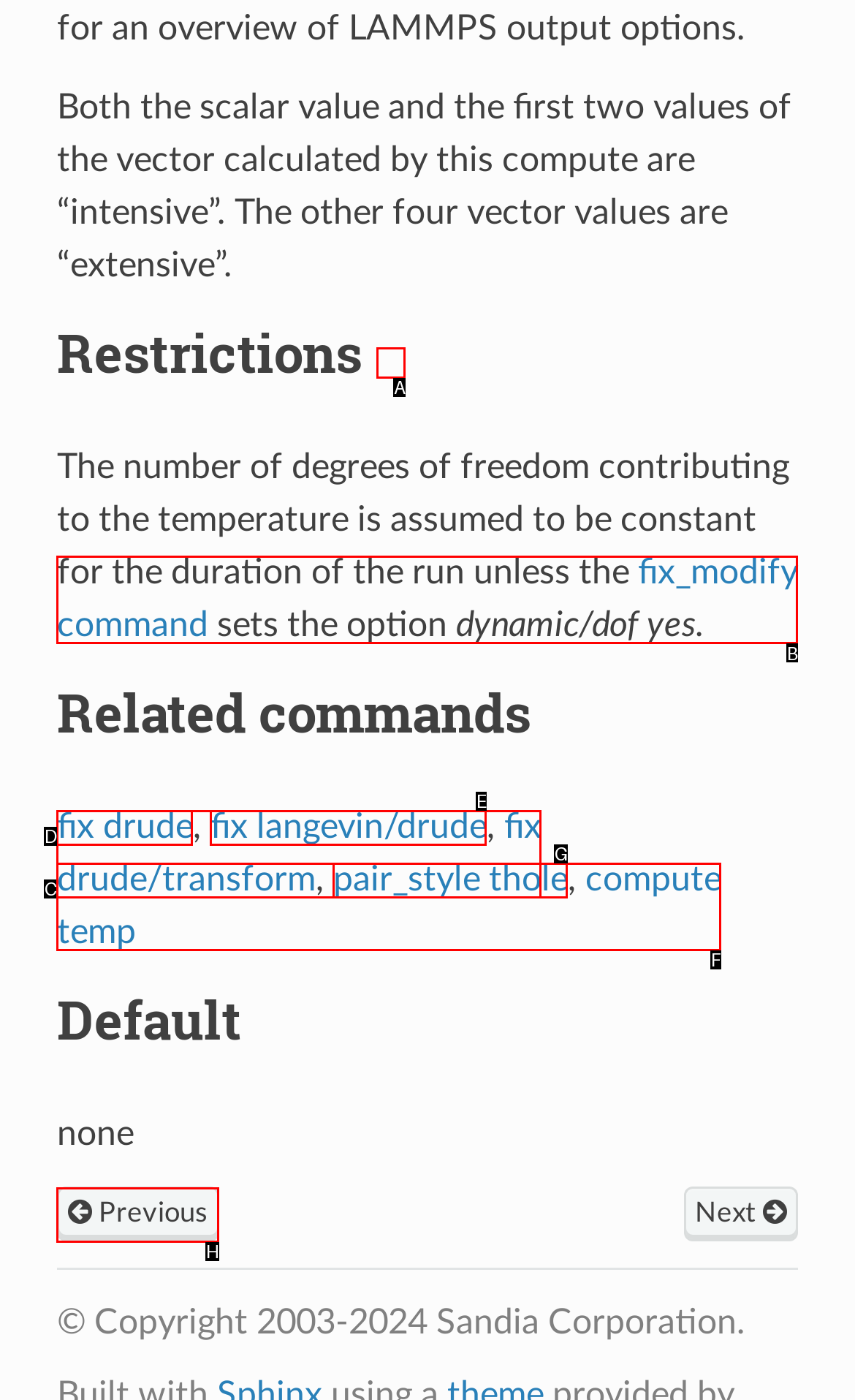Identify the correct letter of the UI element to click for this task: Click on the 'fix_modify command' link
Respond with the letter from the listed options.

B